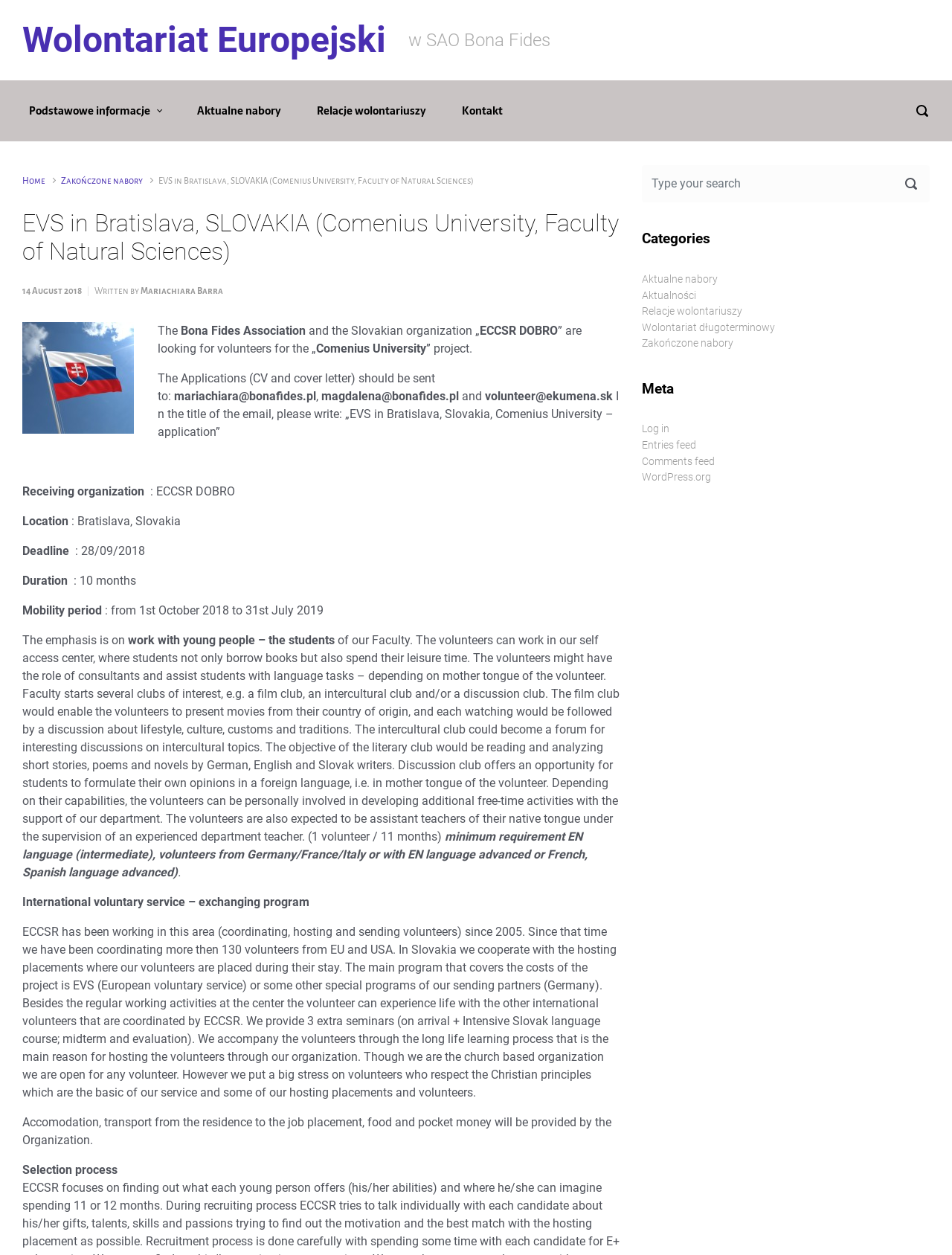Identify the bounding box coordinates of the element that should be clicked to fulfill this task: "Log in". The coordinates should be provided as four float numbers between 0 and 1, i.e., [left, top, right, bottom].

[0.674, 0.336, 0.703, 0.348]